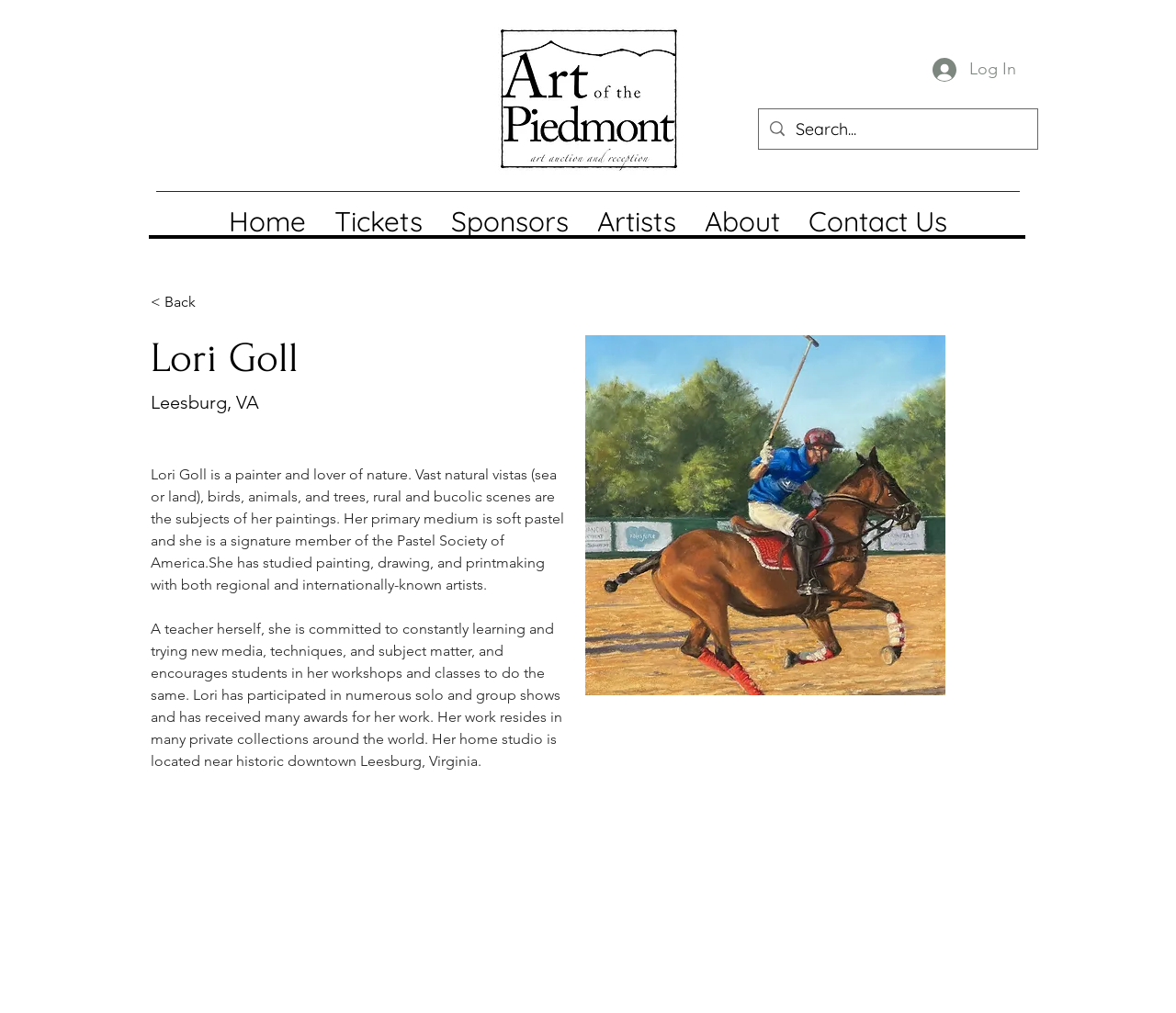Given the element description < Back, specify the bounding box coordinates of the corresponding UI element in the format (top-left x, top-left y, bottom-right x, bottom-right y). All values must be between 0 and 1.

[0.128, 0.286, 0.19, 0.312]